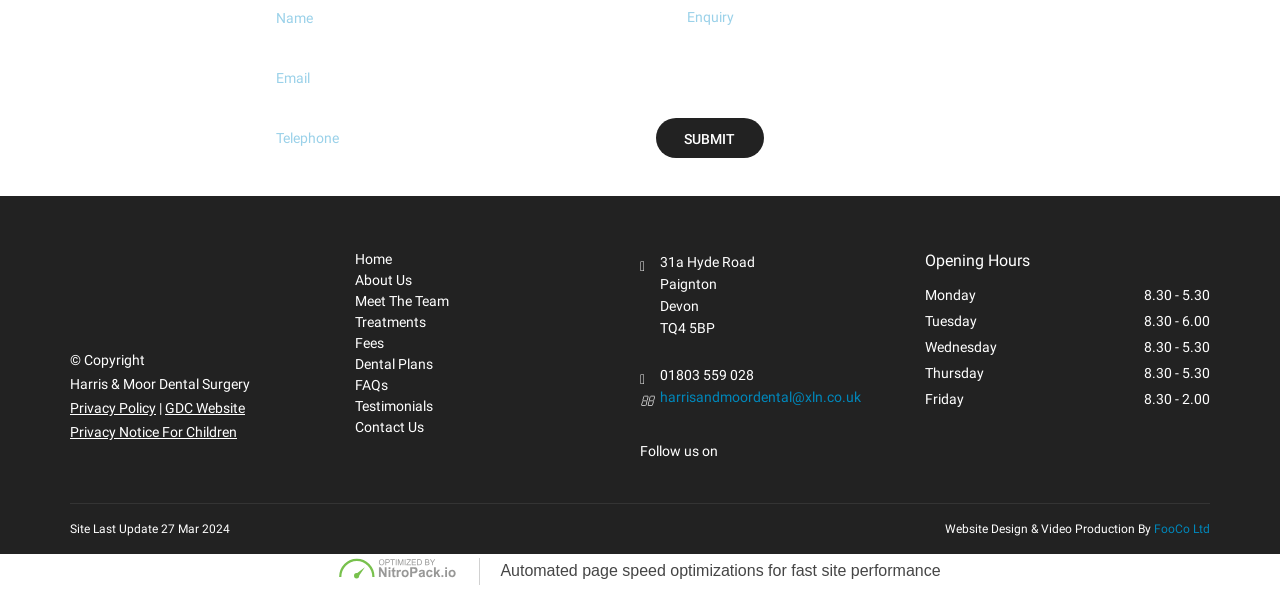Pinpoint the bounding box coordinates of the element that must be clicked to accomplish the following instruction: "Check the 'MUST READ LEGAL ARTICLES'". The coordinates should be in the format of four float numbers between 0 and 1, i.e., [left, top, right, bottom].

None